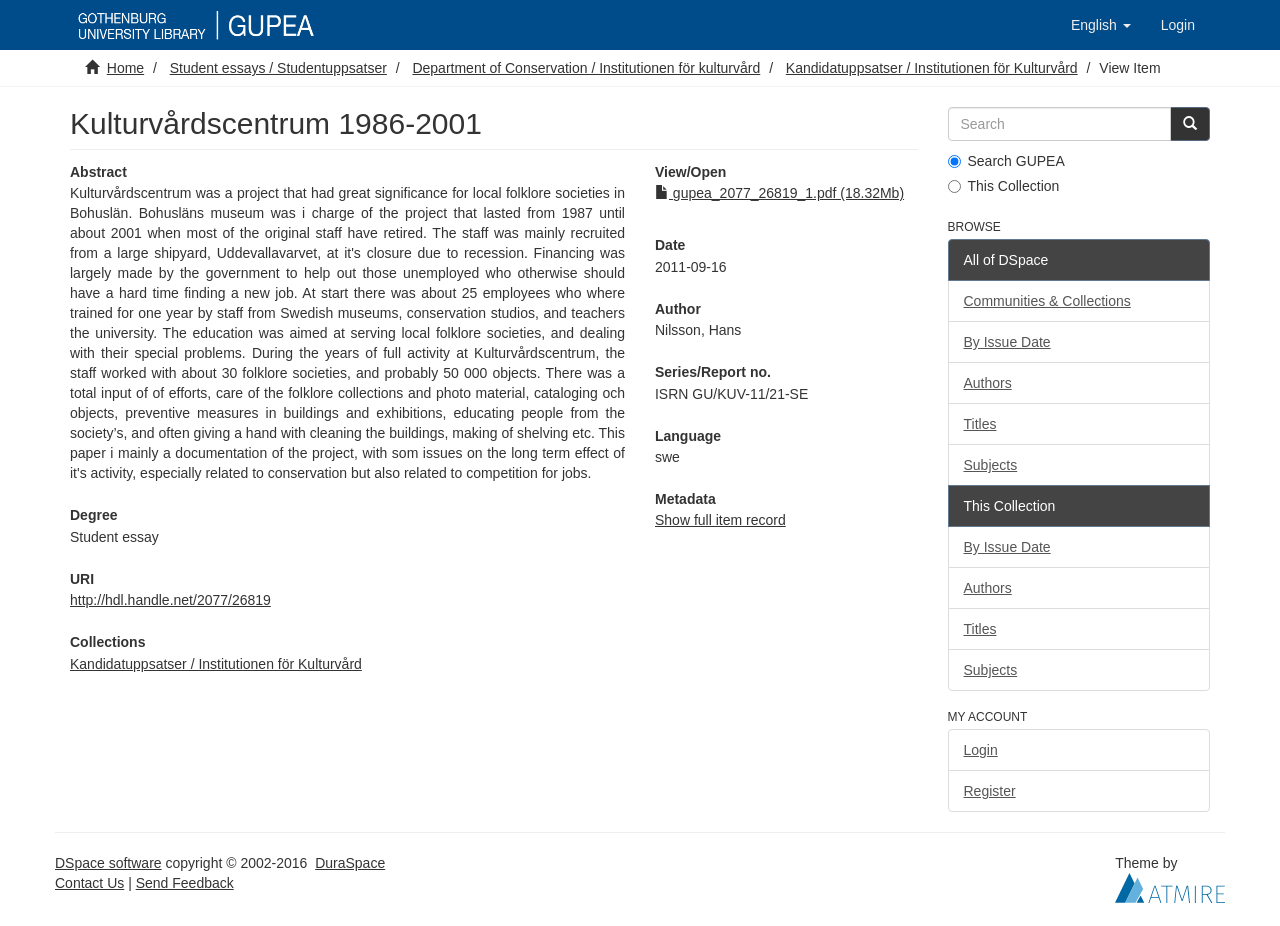Describe all the key features and sections of the webpage thoroughly.

This webpage is about a student essay titled "Kulturvårdscentrum 1986-2001" from the Department of Conservation at an institution. At the top, there are links to navigate to the home page, student essays, and the department's page. There is also a button to switch to English and a link to log in.

Below the navigation links, there is a heading with the title of the essay, followed by sections for abstract, degree, and URI. The URI section contains a link to the essay's online location. There are also sections for collections, date, author, series/report number, language, and metadata.

On the right side of the page, there is a search box with a "Go" button and options to search the entire GUPEA database or the current collection. Below the search box, there are links to browse communities and collections, as well as to sort items by issue date, authors, titles, and subjects.

Further down the page, there is a section for "MY ACCOUNT" with links to log in and register. At the bottom of the page, there is a footer with links to information about the DSpace software, copyright information, and contact details. There is also a theme credit with a link to the theme creator's website and a small logo image.